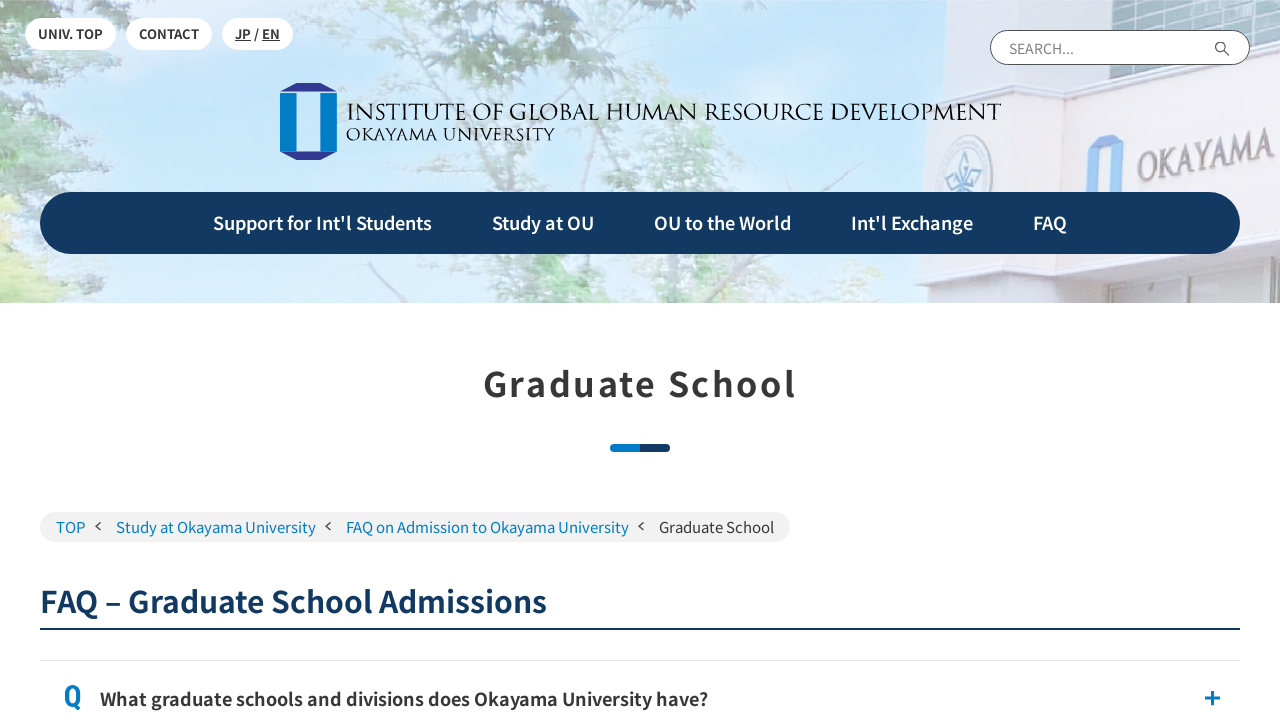Respond to the following question using a concise word or phrase: 
What is the category of the FAQ section?

Graduate School Admissions